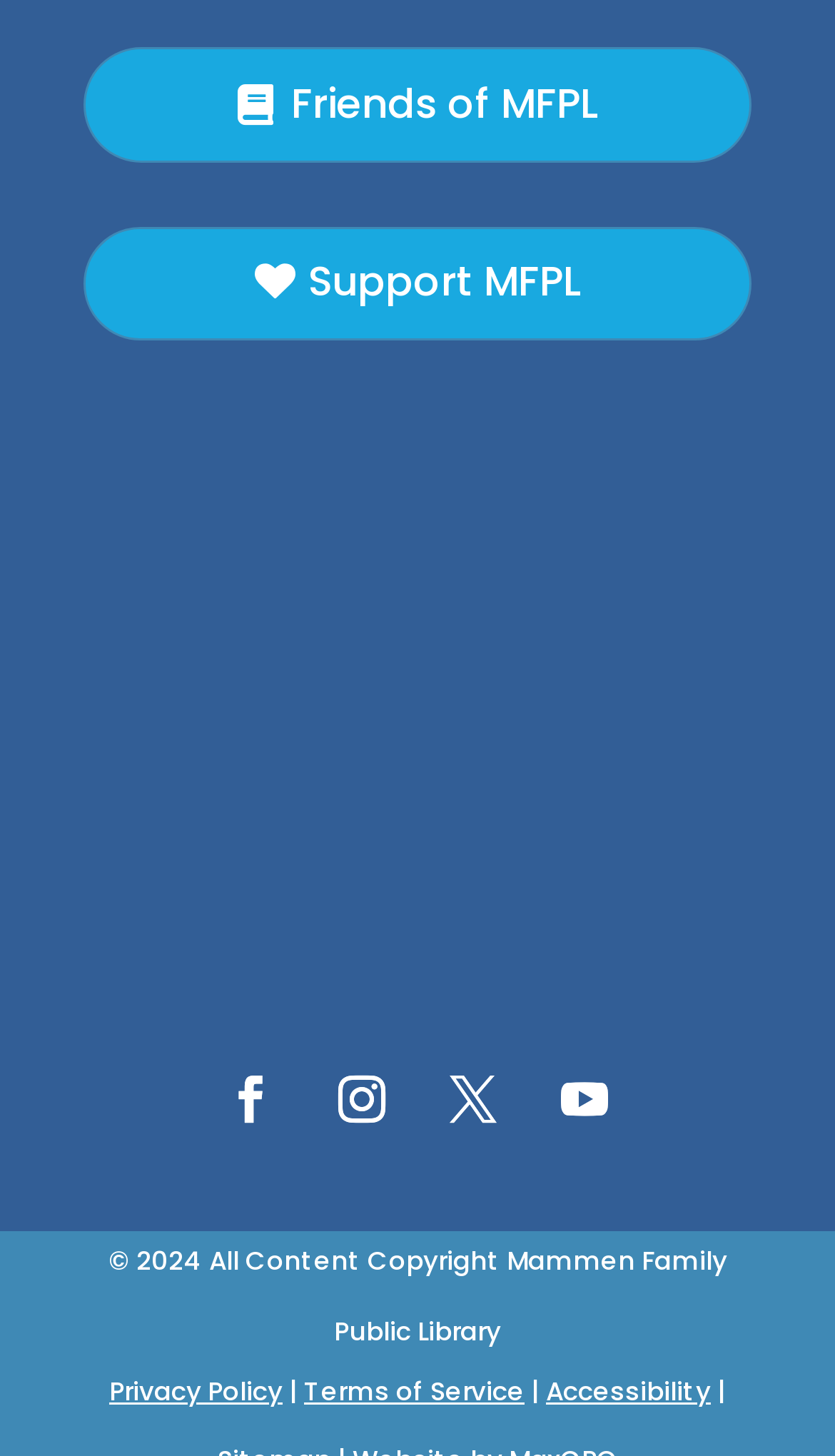What is the year of copyright?
Please elaborate on the answer to the question with detailed information.

I looked at the copyright text at the bottom of the page, which states '© 2024 All Content Copyright Mammen Family Public Library'. The year of copyright is explicitly mentioned as 2024.